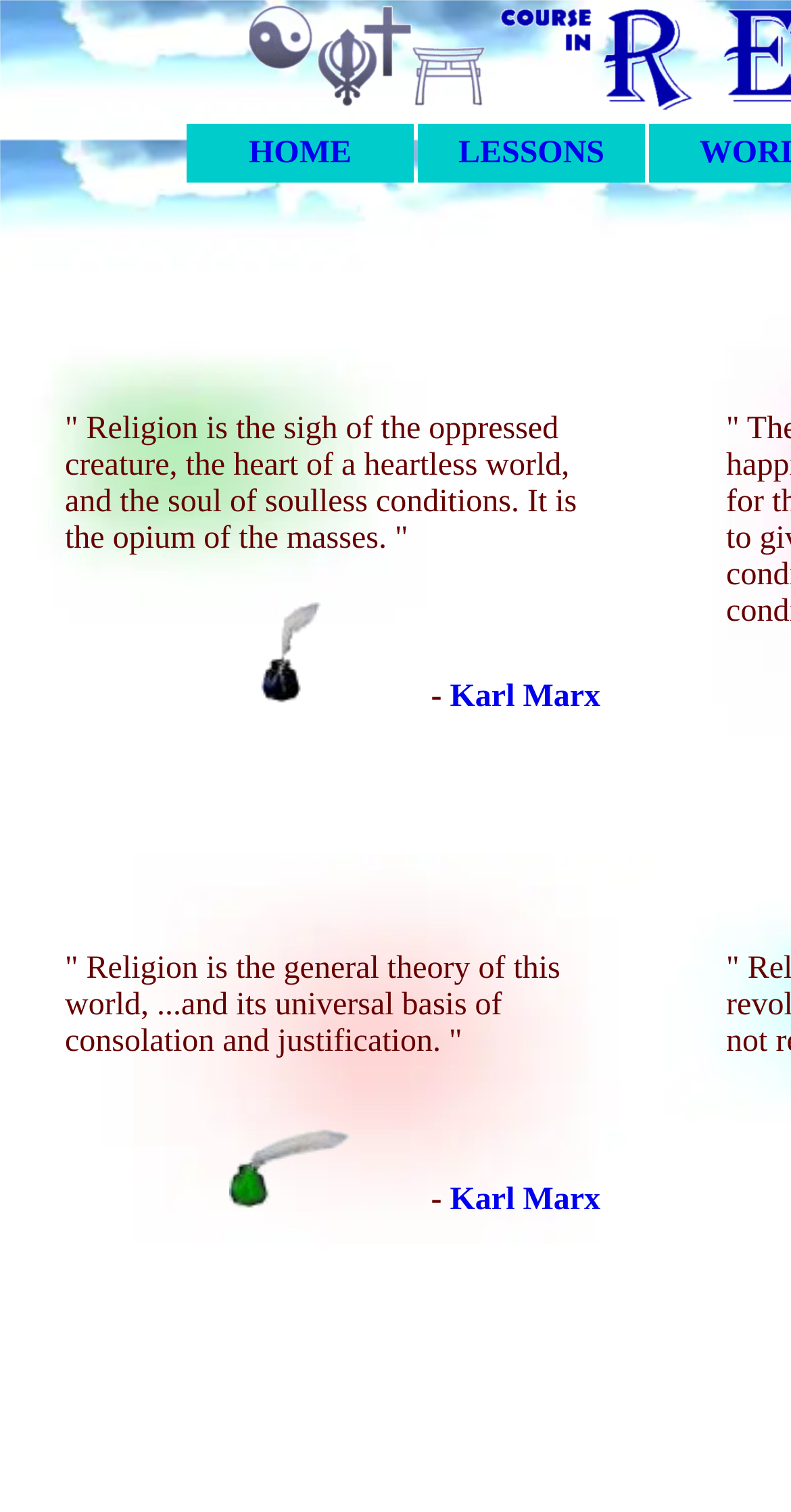What is the purpose of the images on the webpage?
Could you please answer the question thoroughly and with as much detail as possible?

I looked at the images and saw that they are small and do not contain any text, suggesting that they are used for decoration purposes only.